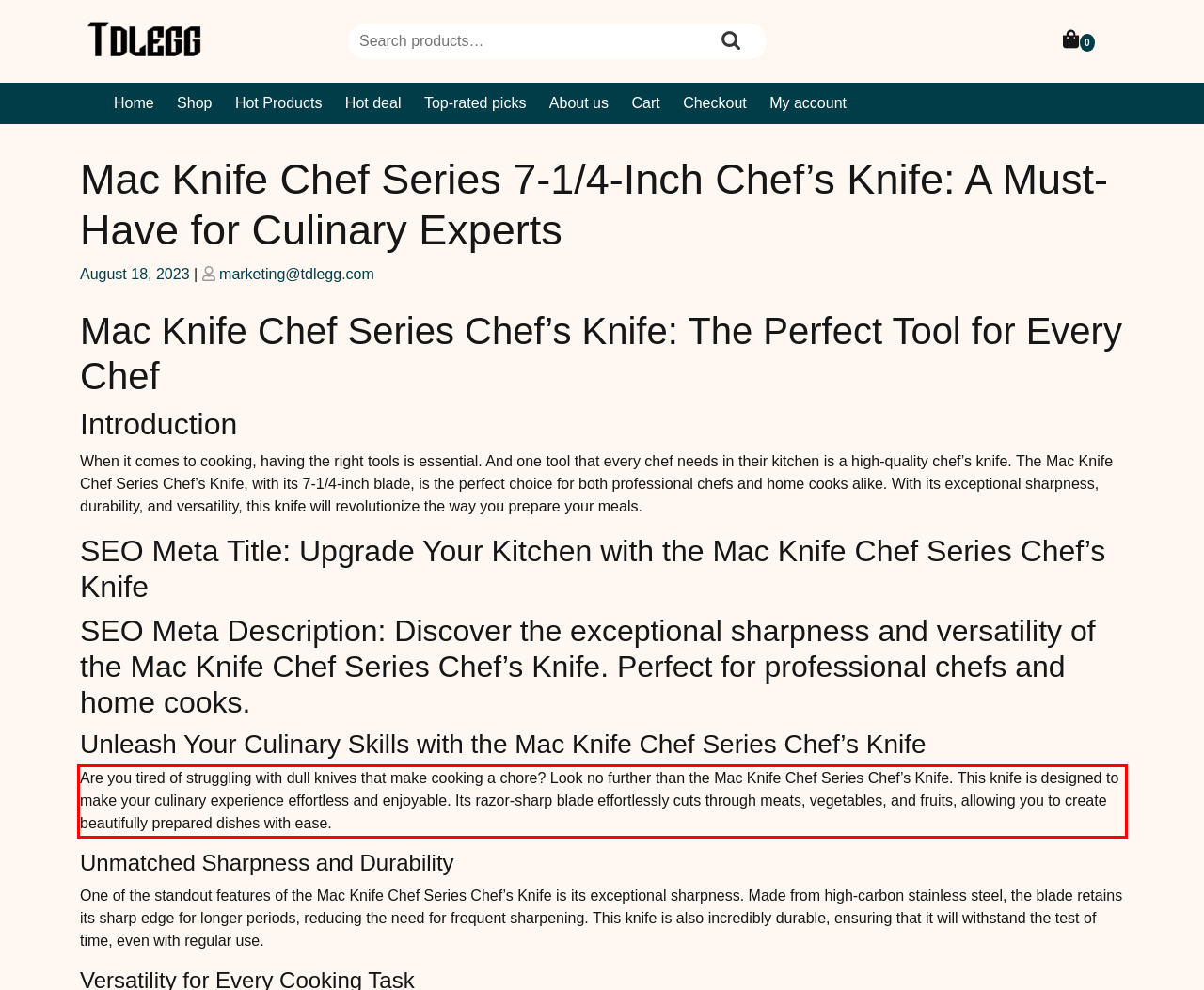Given a screenshot of a webpage, identify the red bounding box and perform OCR to recognize the text within that box.

Are you tired of struggling with dull knives that make cooking a chore? Look no further than the Mac Knife Chef Series Chef’s Knife. This knife is designed to make your culinary experience effortless and enjoyable. Its razor-sharp blade effortlessly cuts through meats, vegetables, and fruits, allowing you to create beautifully prepared dishes with ease.